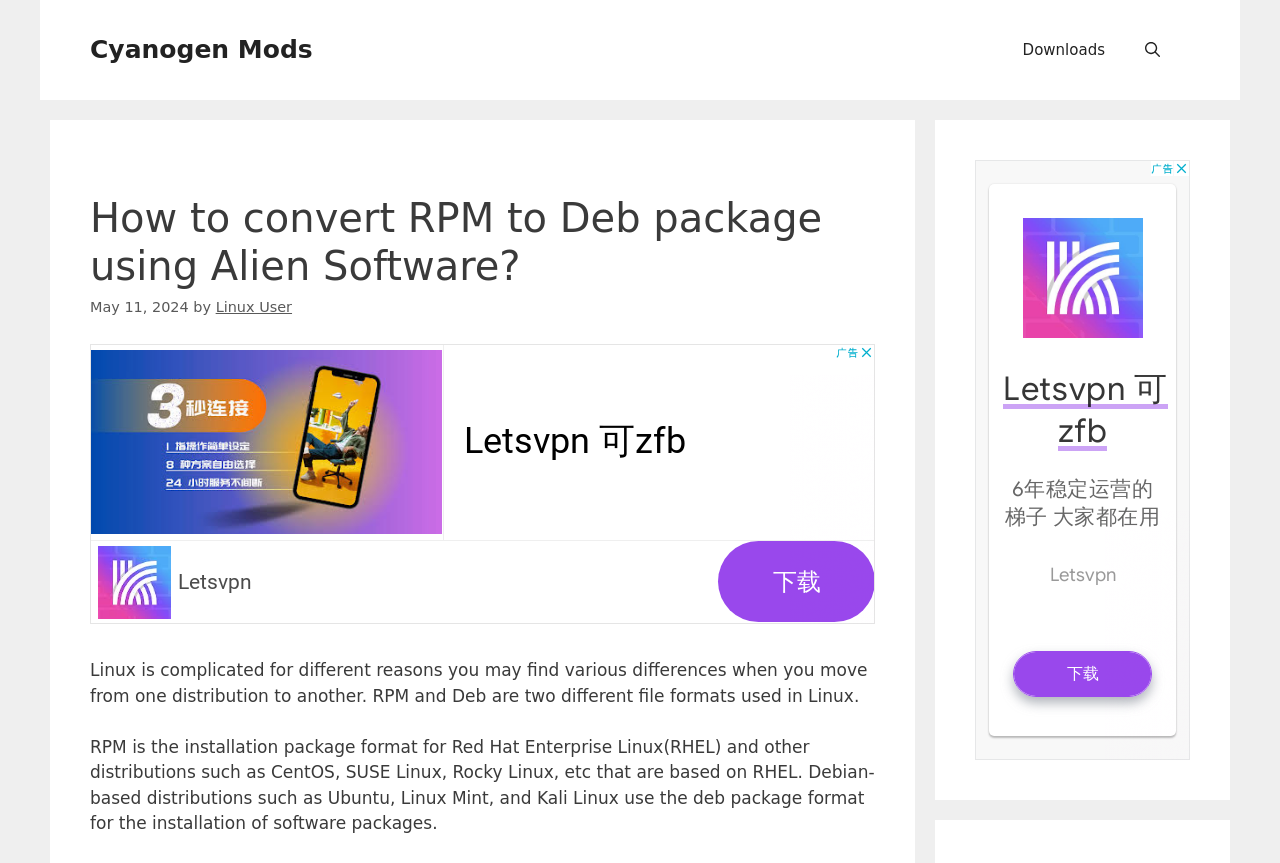How many types of file formats are mentioned in the webpage?
Based on the screenshot, provide a one-word or short-phrase response.

2